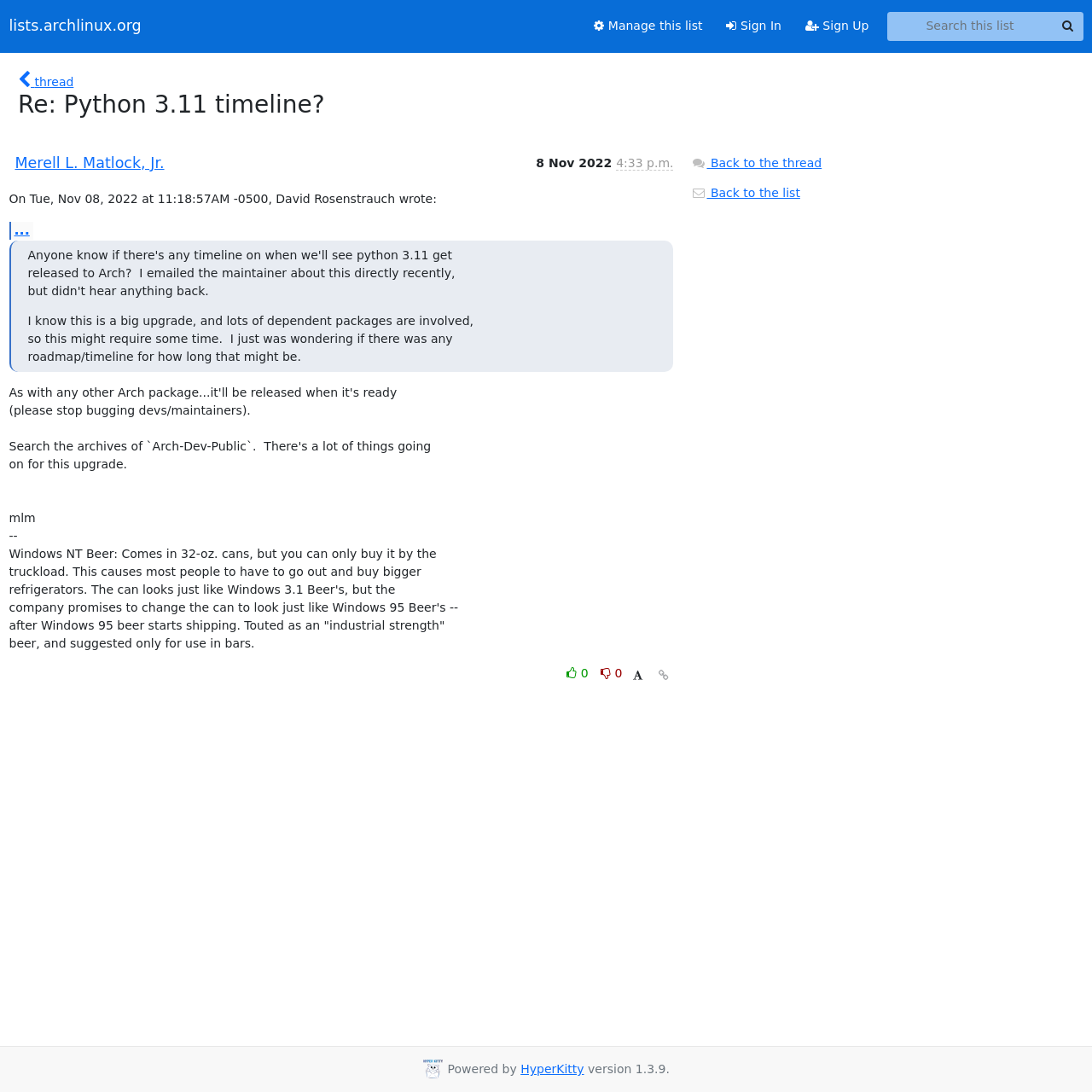Identify the bounding box coordinates for the UI element described by the following text: "Virtual Conference". Provide the coordinates as four float numbers between 0 and 1, in the format [left, top, right, bottom].

None